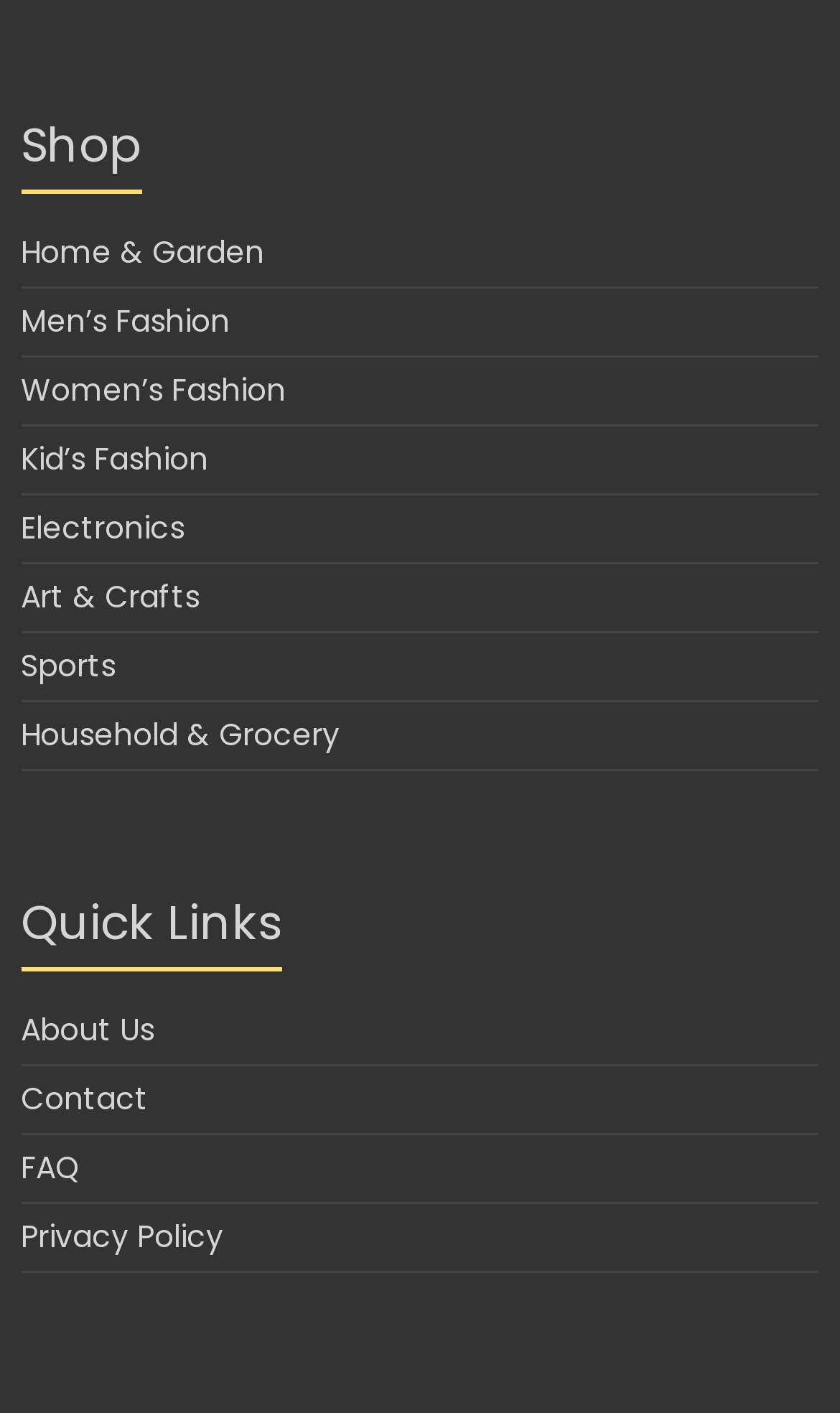Calculate the bounding box coordinates of the UI element given the description: "Email us".

None